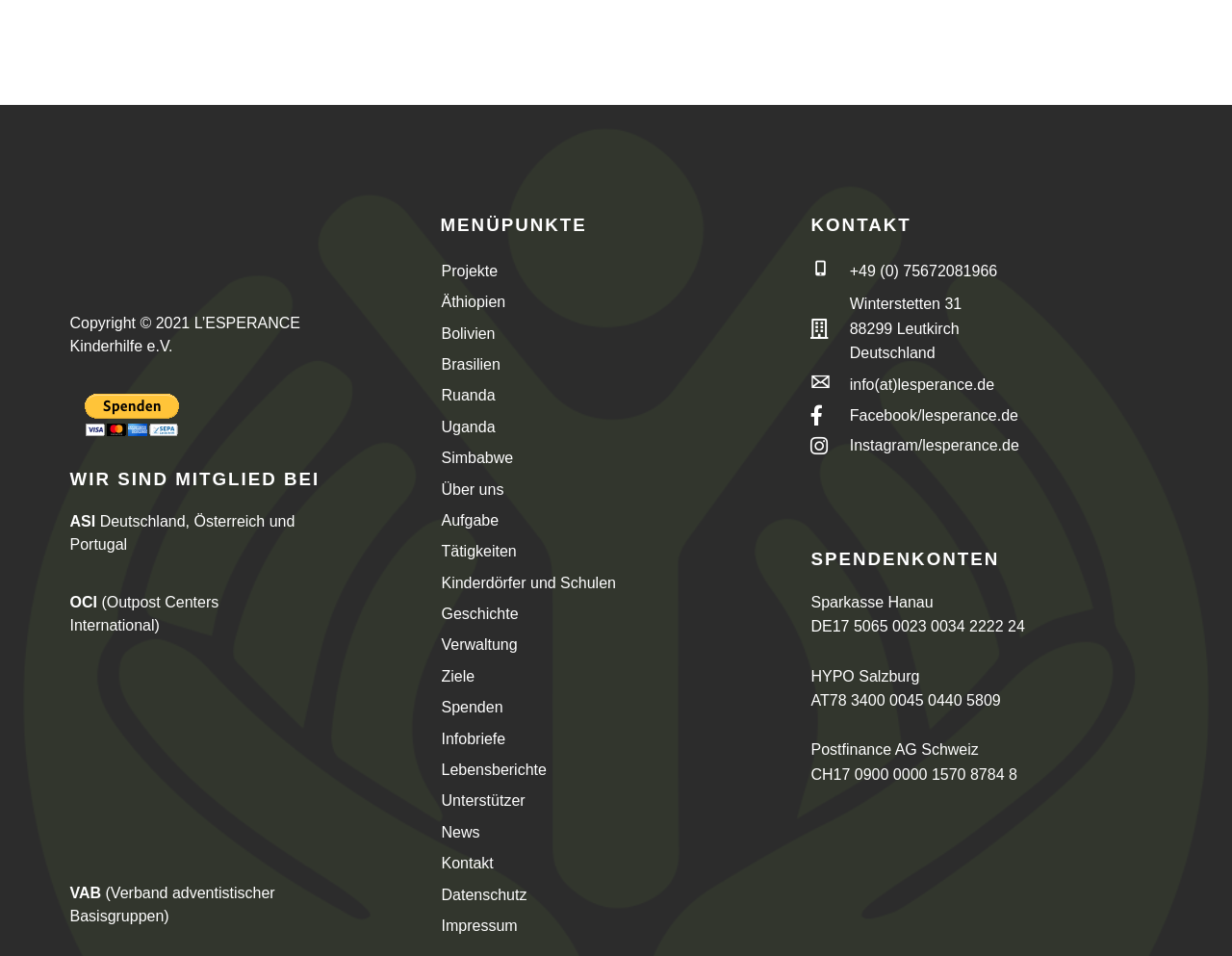Provide the bounding box coordinates in the format (top-left x, top-left y, bottom-right x, bottom-right y). All values are floating point numbers between 0 and 1. Determine the bounding box coordinate of the UI element described as: Impressum

[0.343, 0.953, 0.643, 0.985]